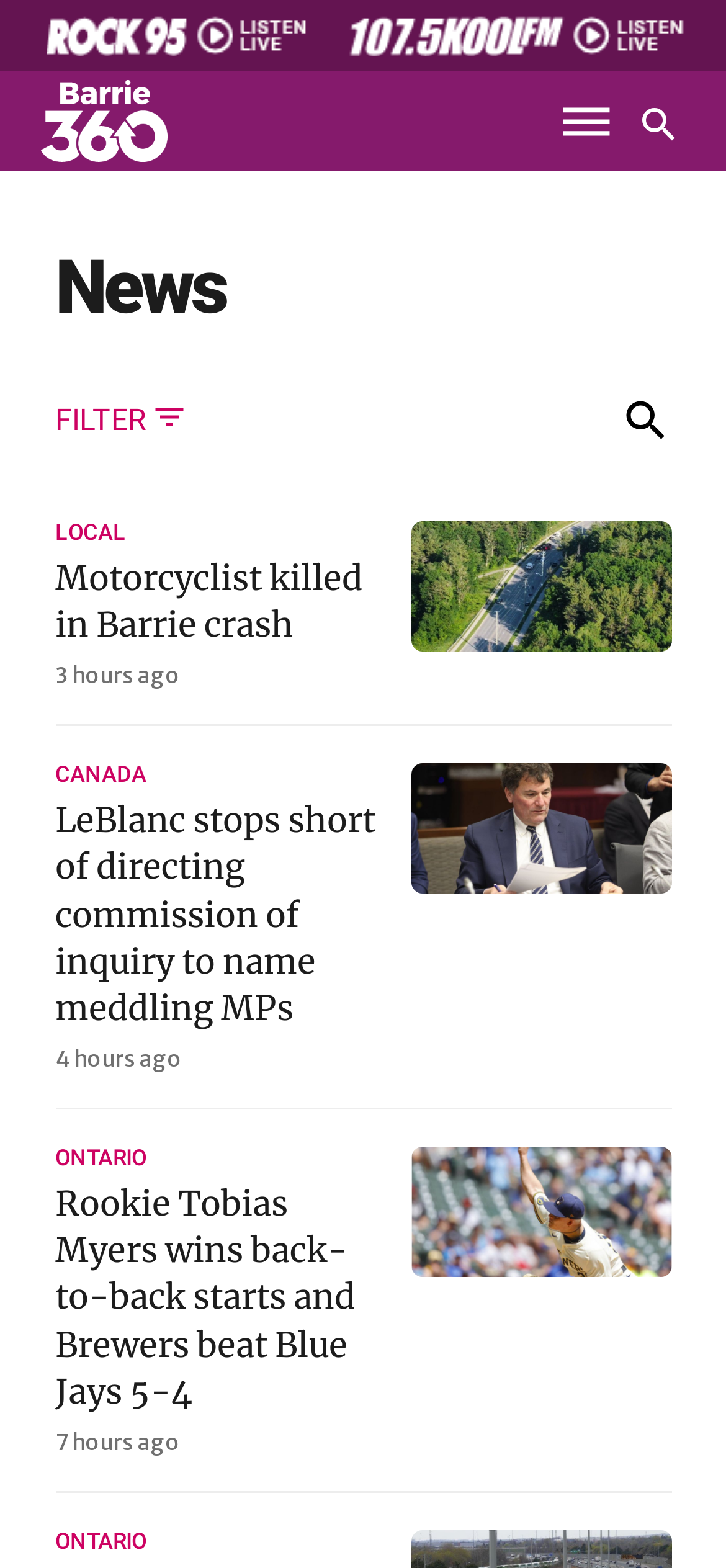Consider the image and give a detailed and elaborate answer to the question: 
What is the purpose of the button with the search icon?

By analyzing the webpage, I found a button element with a search icon, and its description is 'Open search', which suggests that its purpose is to open a search function.